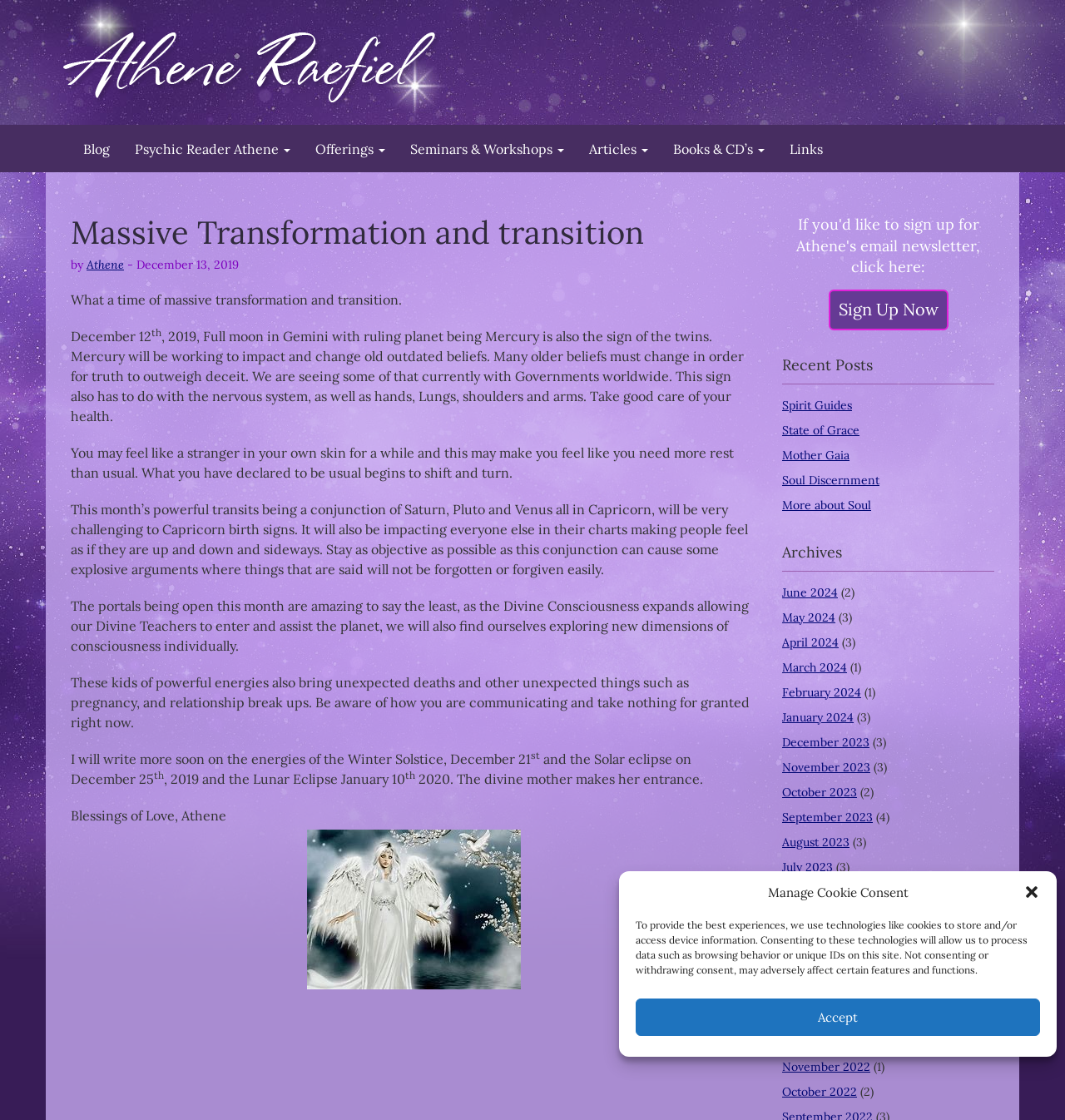Please determine the bounding box coordinates of the clickable area required to carry out the following instruction: "Check the archives for 'December 2023'". The coordinates must be four float numbers between 0 and 1, represented as [left, top, right, bottom].

[0.734, 0.656, 0.816, 0.669]